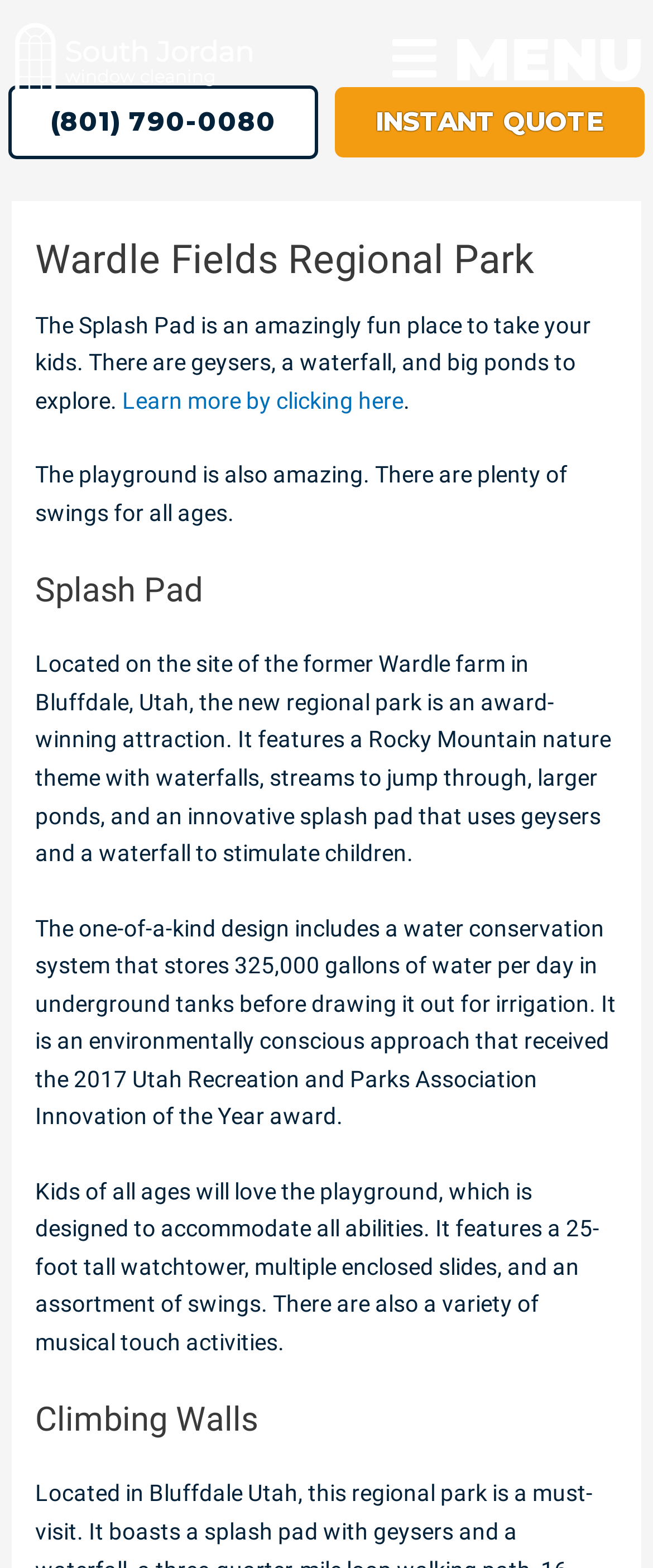Using the provided element description, identify the bounding box coordinates as (top-left x, top-left y, bottom-right x, bottom-right y). Ensure all values are between 0 and 1. Description: Instant Quote

[0.513, 0.056, 0.987, 0.1]